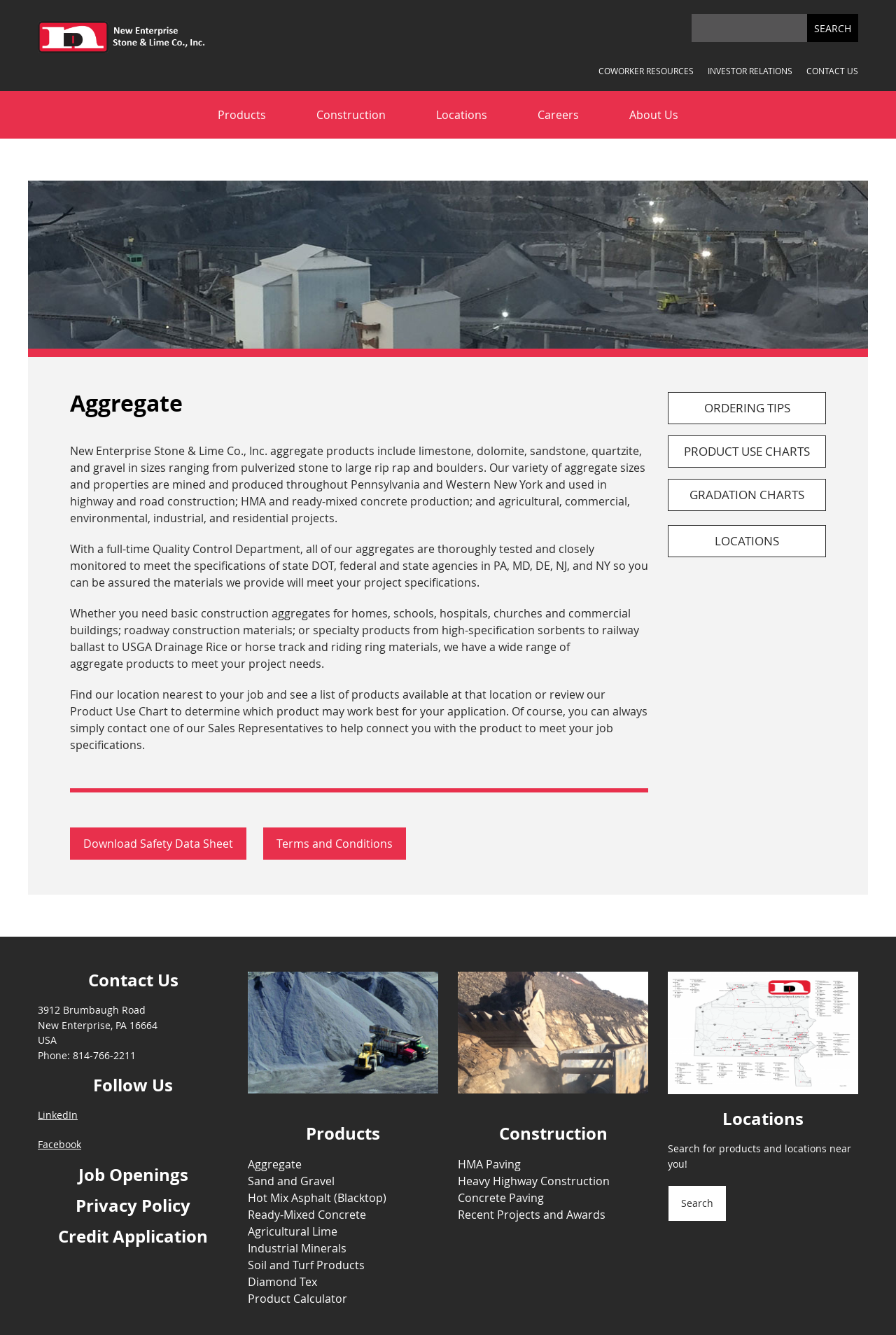Locate the bounding box coordinates of the clickable element to fulfill the following instruction: "Contact us". Provide the coordinates as four float numbers between 0 and 1 in the format [left, top, right, bottom].

[0.9, 0.048, 0.958, 0.058]